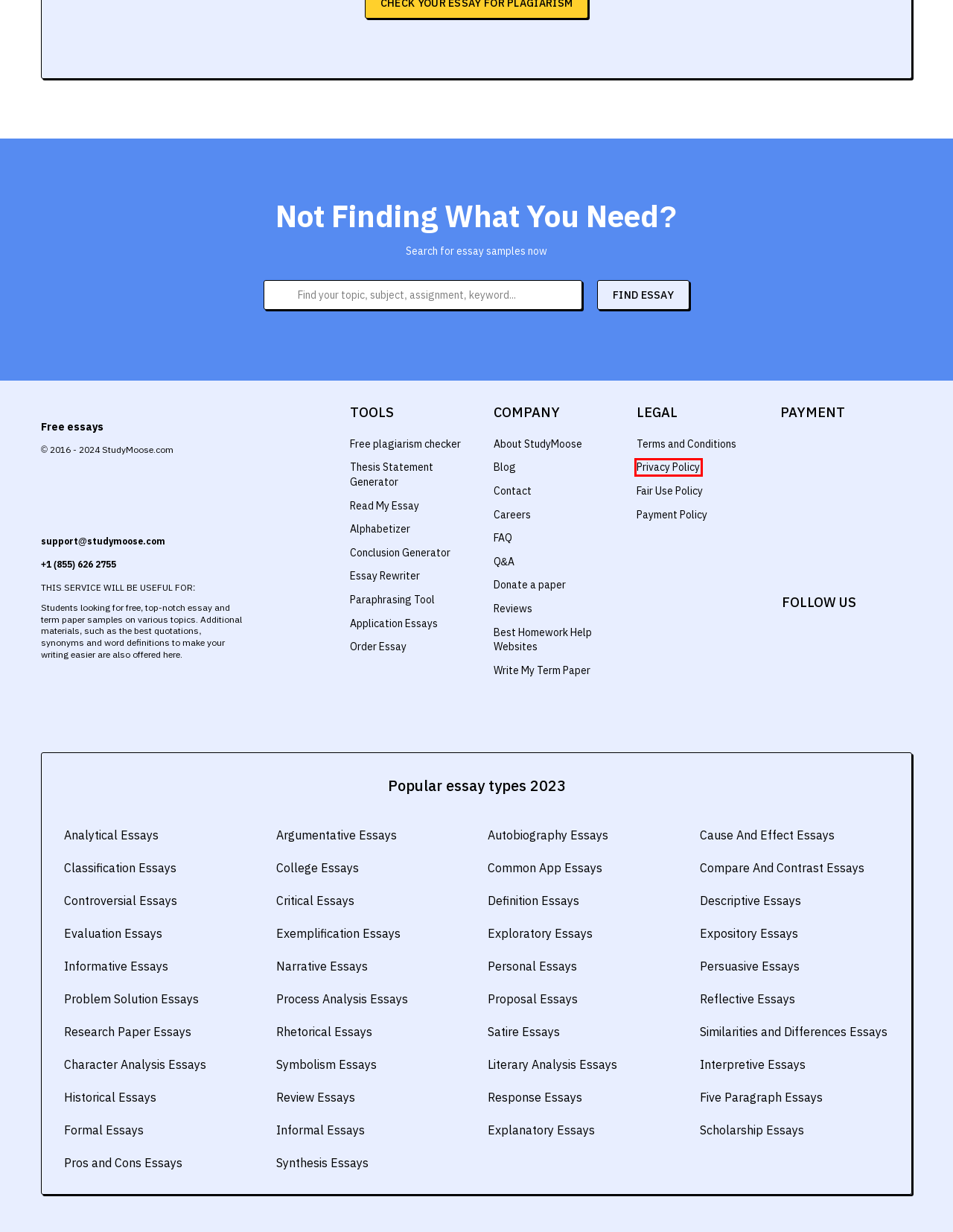A screenshot of a webpage is provided, featuring a red bounding box around a specific UI element. Identify the webpage description that most accurately reflects the new webpage after interacting with the selected element. Here are the candidates:
A. Application essay writing service with free examples for college and university
B. Explore Free Scholarship Essay Examples: Topics, Outlines, Samples
C. TERMS AND CONDITIONS - StudyMoose
D. Privacy Policy - StudyMoose
E. Explore Free Response Essay Examples: Topics, Outlines, Samples
F. Explore Free Character Analysis Essay Examples: Topics, Outlines, Samples
G. Explore Free Explanatory Essay Examples: Topics, Outlines, Samples
H. Explore Free Historical Essay Examples: Topics, Outlines, Samples

D